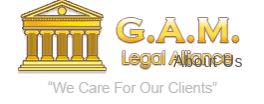What does the classical building with pillars symbolize?
By examining the image, provide a one-word or phrase answer.

Strength and stability